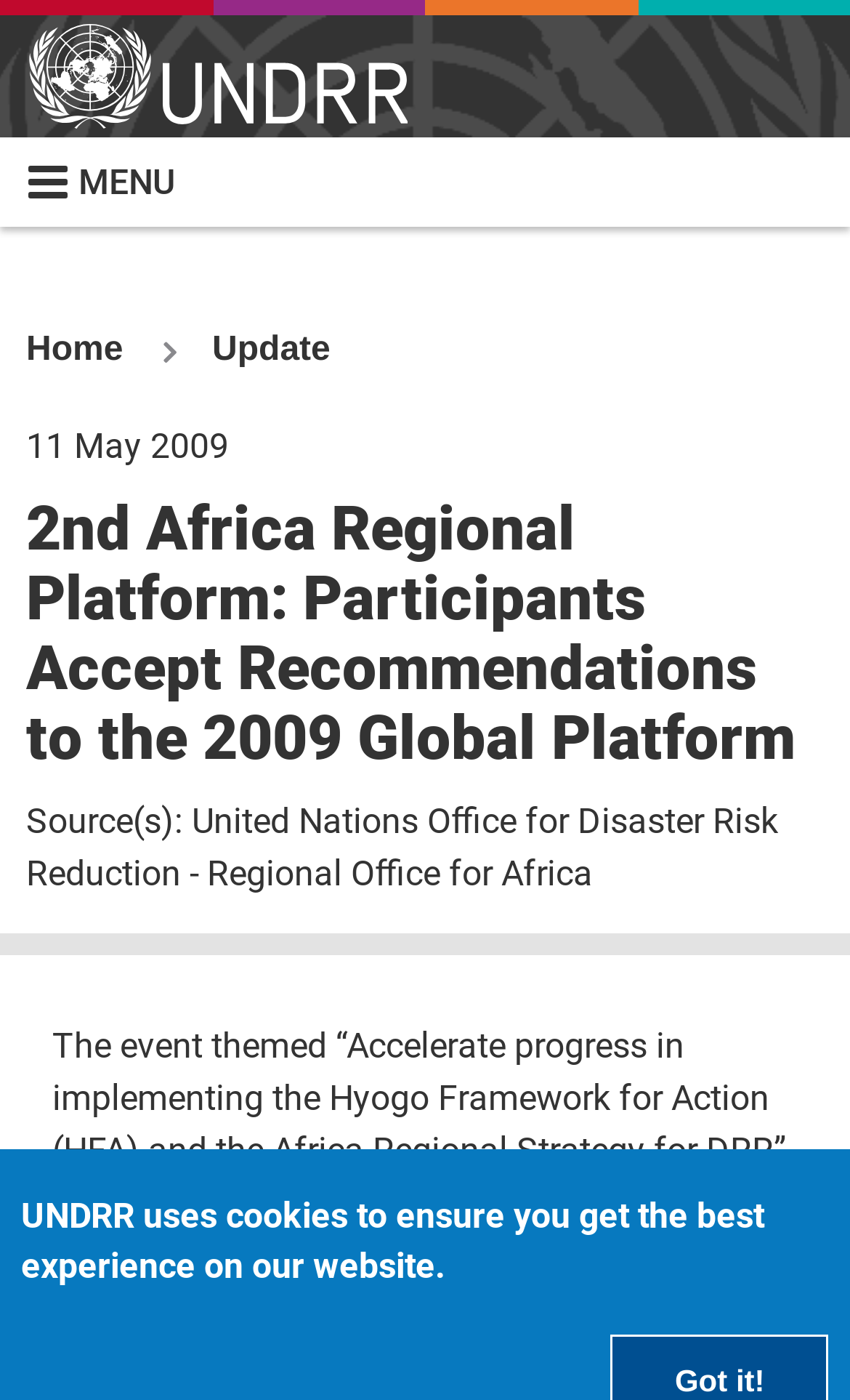Using the webpage screenshot, find the UI element described by alt="UNDRR Logo" title="UNDRR Logo". Provide the bounding box coordinates in the format (top-left x, top-left y, bottom-right x, bottom-right y), ensuring all values are floating point numbers between 0 and 1.

[0.031, 0.038, 0.479, 0.067]